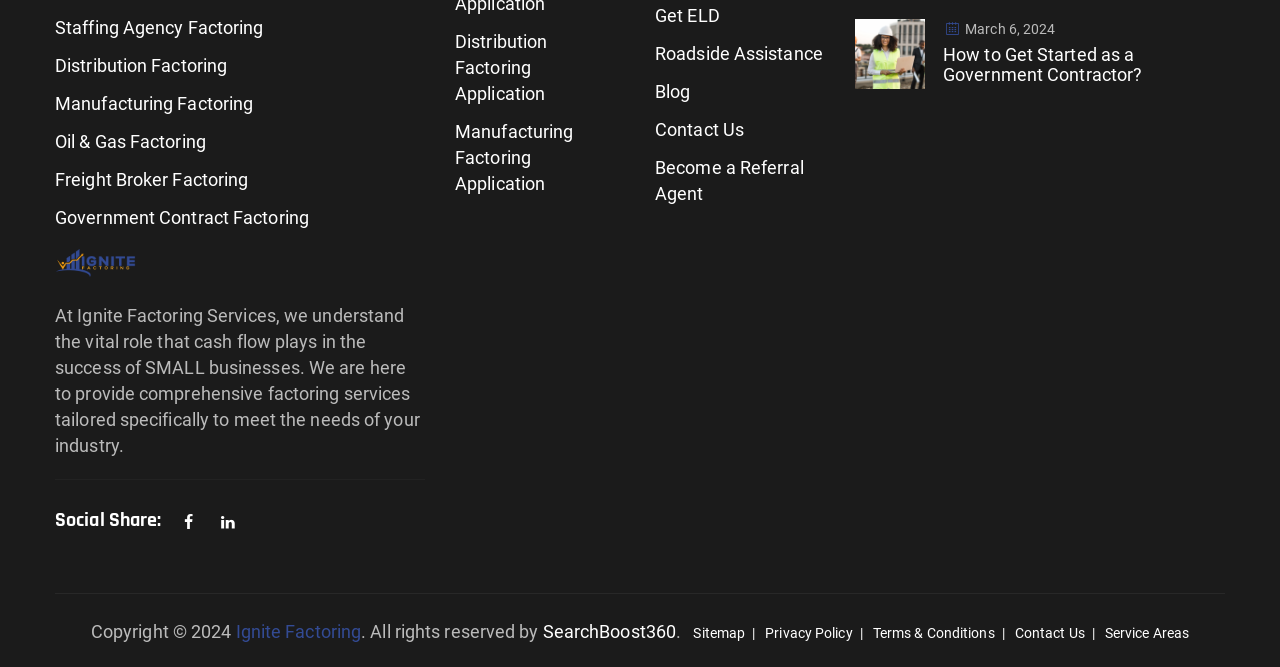What type of businesses does Ignite Factoring Services cater to?
Give a one-word or short phrase answer based on the image.

Small businesses